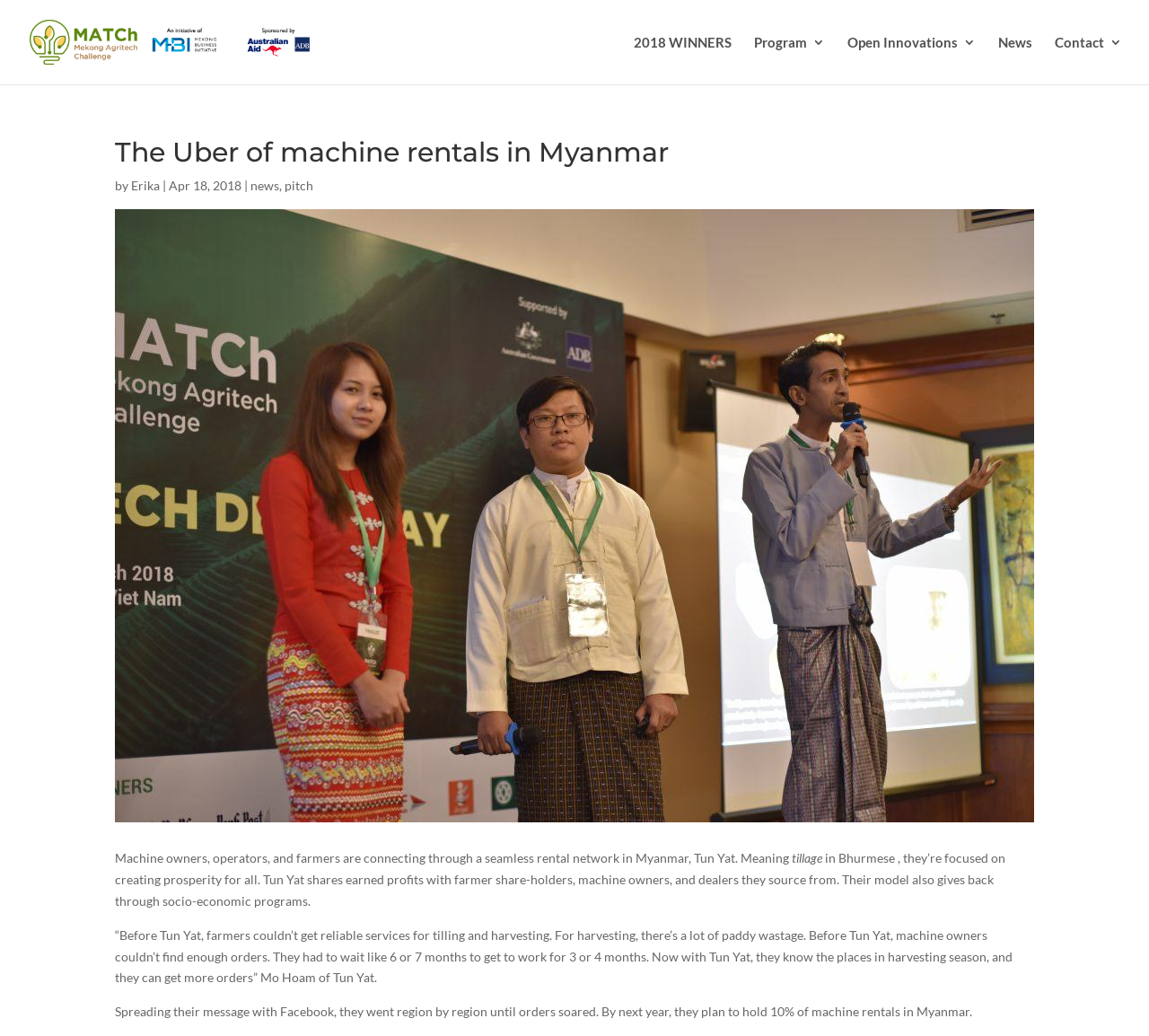Please locate the bounding box coordinates of the element that should be clicked to complete the given instruction: "Click the Facebook logo".

None